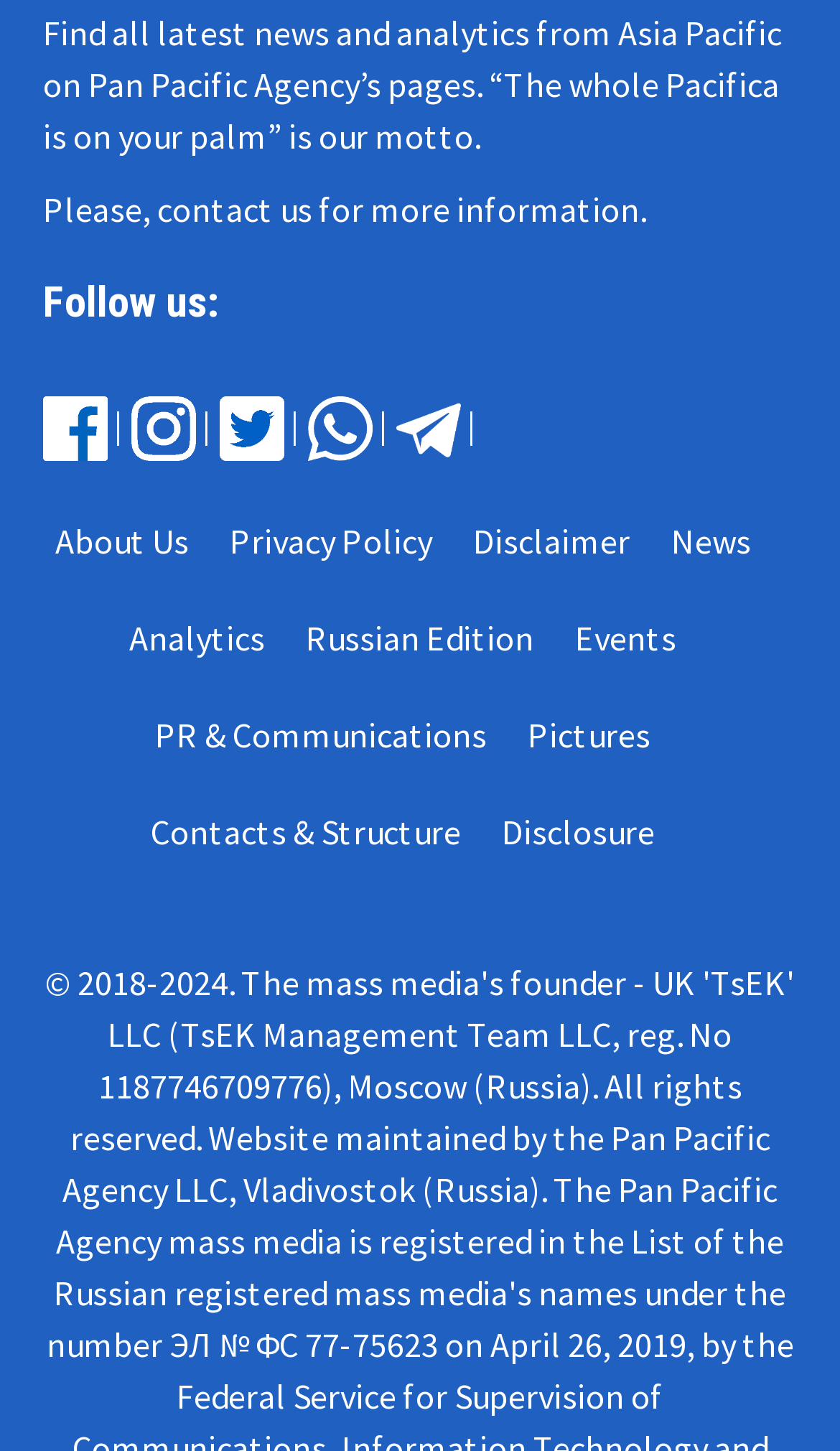Please answer the following question as detailed as possible based on the image: 
What is the second link in the navigation menu?

The navigation menu contains several links, including 'About Us', 'News', 'Analytics', and others. The second link in the navigation menu is 'News', which is located below the 'About Us' link.